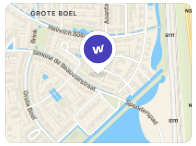Offer a thorough description of the image.

The image displays a map highlighting the location of "Renate Rubinsteinstraat 17," situated in Nijmegen, with a notable marker represented by a purple circle featuring a "W" inside it. This area appears to be a residential neighborhood, identifiable by its layout of roads and nearby landmarks. The map uses a light color scheme, allowing for clear visibility of streets and buildings, which aids potential buyers in visualizing the property’s surroundings. This visual context complements information regarding the property, which is 121m² and priced at €450,000, as well as the sale status indicating it was sold above list price.